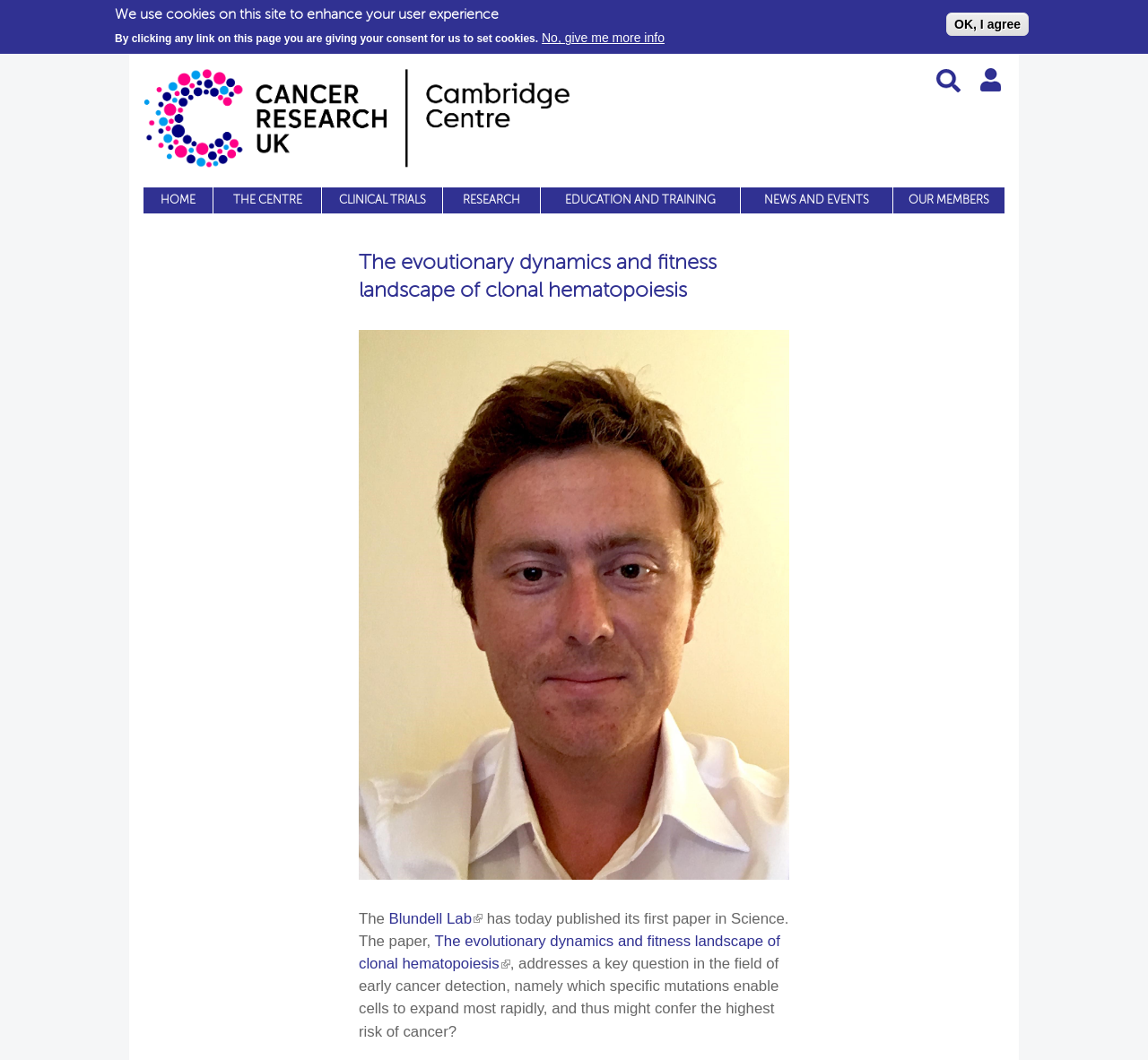Bounding box coordinates should be provided in the format (top-left x, top-left y, bottom-right x, bottom-right y) with all values between 0 and 1. Identify the bounding box for this UI element: Blundell Lab(link is external)

[0.339, 0.858, 0.42, 0.875]